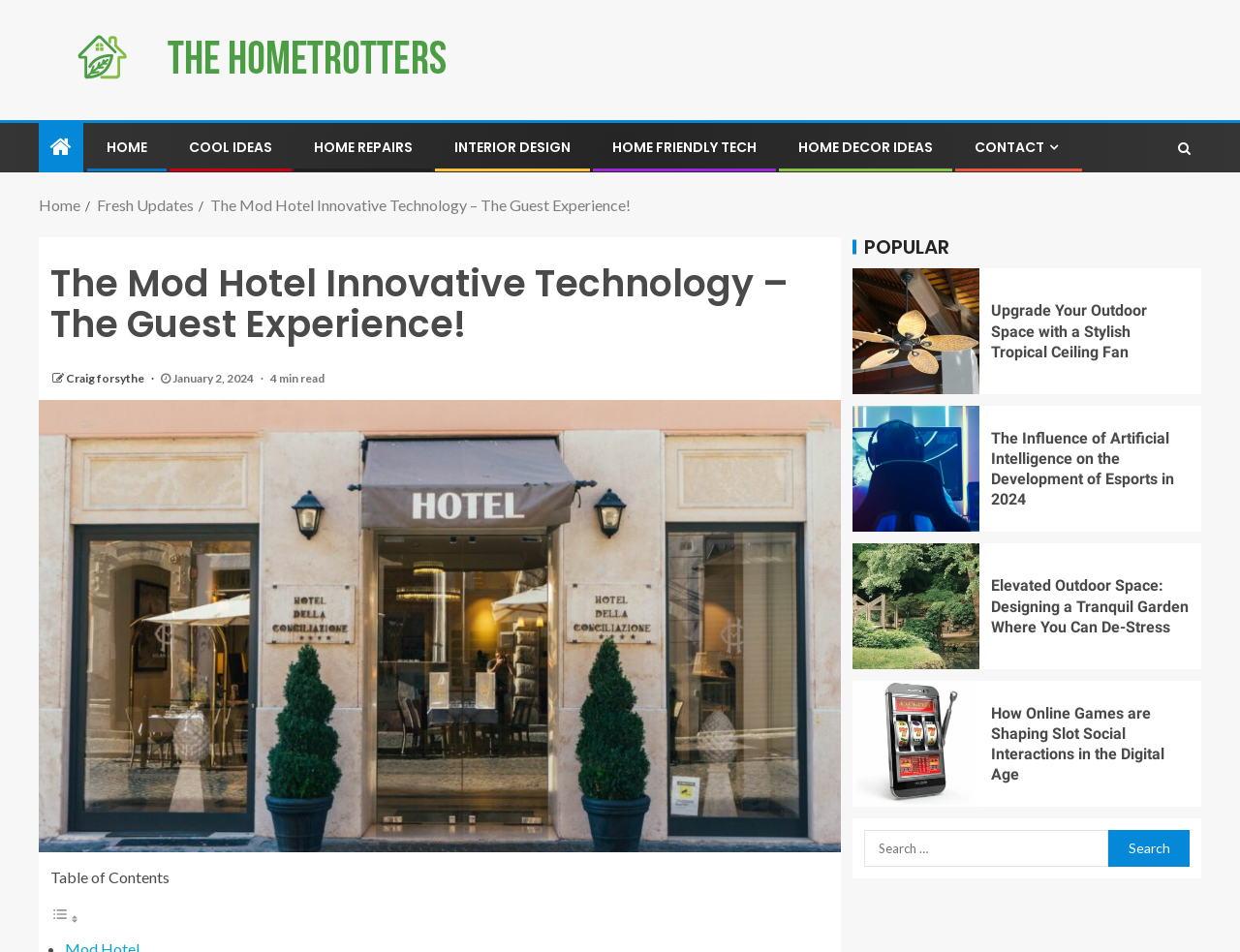Identify the bounding box coordinates of the section to be clicked to complete the task described by the following instruction: "View the CONTACT page". The coordinates should be four float numbers between 0 and 1, formatted as [left, top, right, bottom].

[0.786, 0.144, 0.857, 0.165]